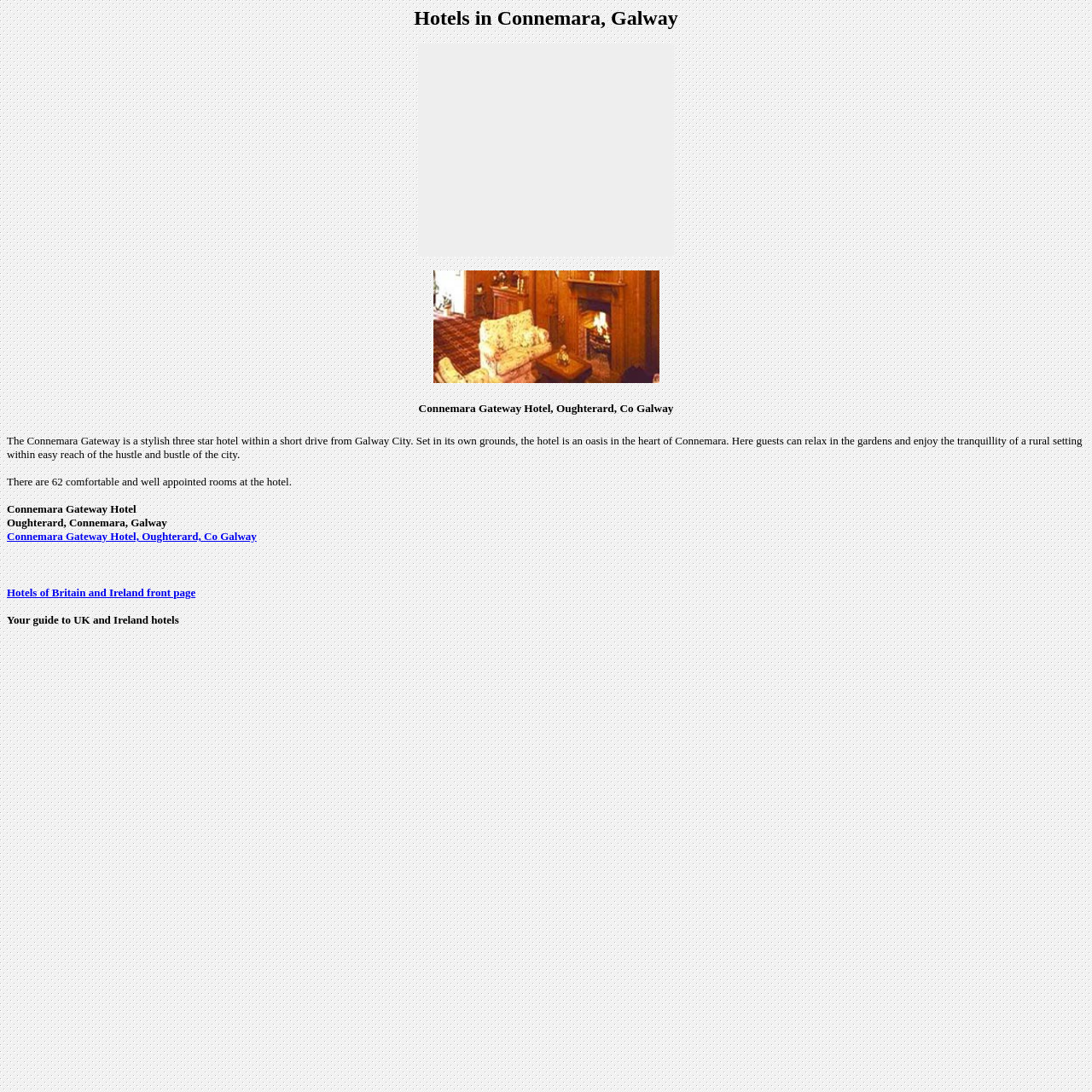Provide a one-word or brief phrase answer to the question:
What is the surrounding environment of the hotel?

Rural setting